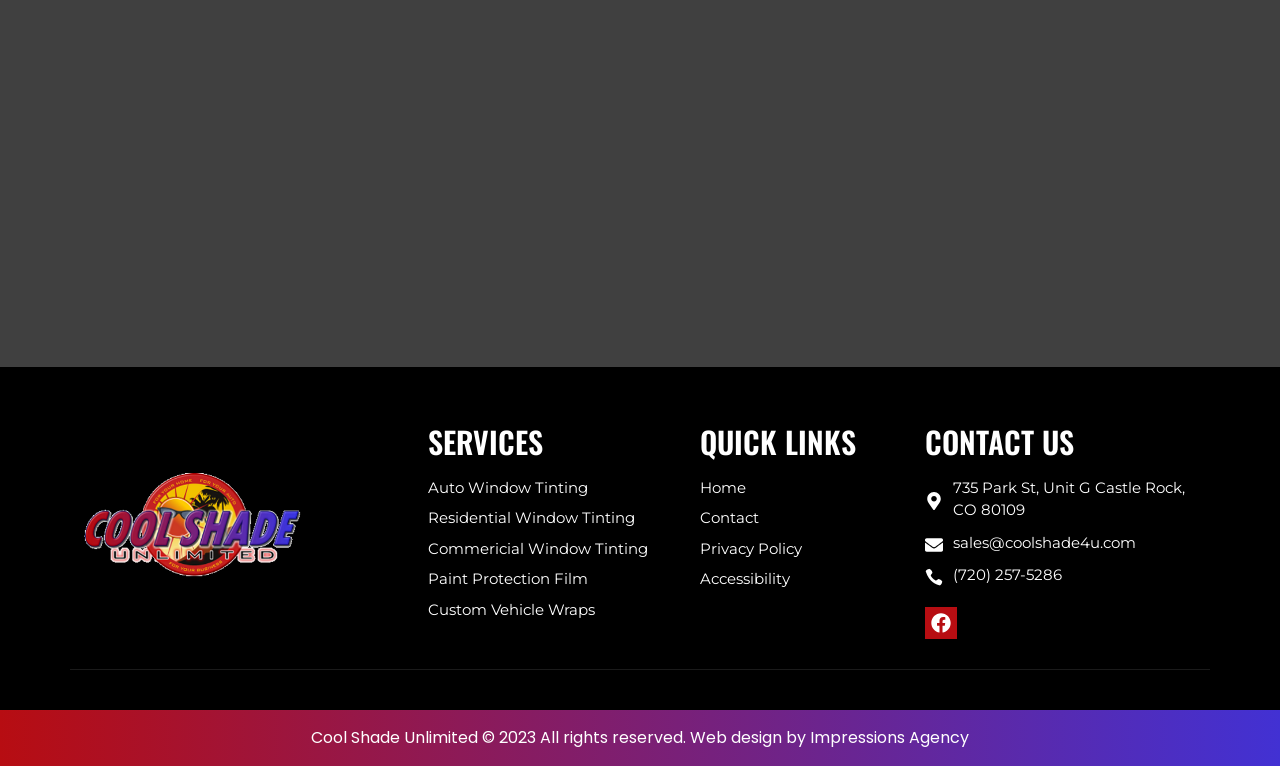Please indicate the bounding box coordinates of the element's region to be clicked to achieve the instruction: "Check out Facebook page". Provide the coordinates as four float numbers between 0 and 1, i.e., [left, top, right, bottom].

[0.723, 0.792, 0.748, 0.834]